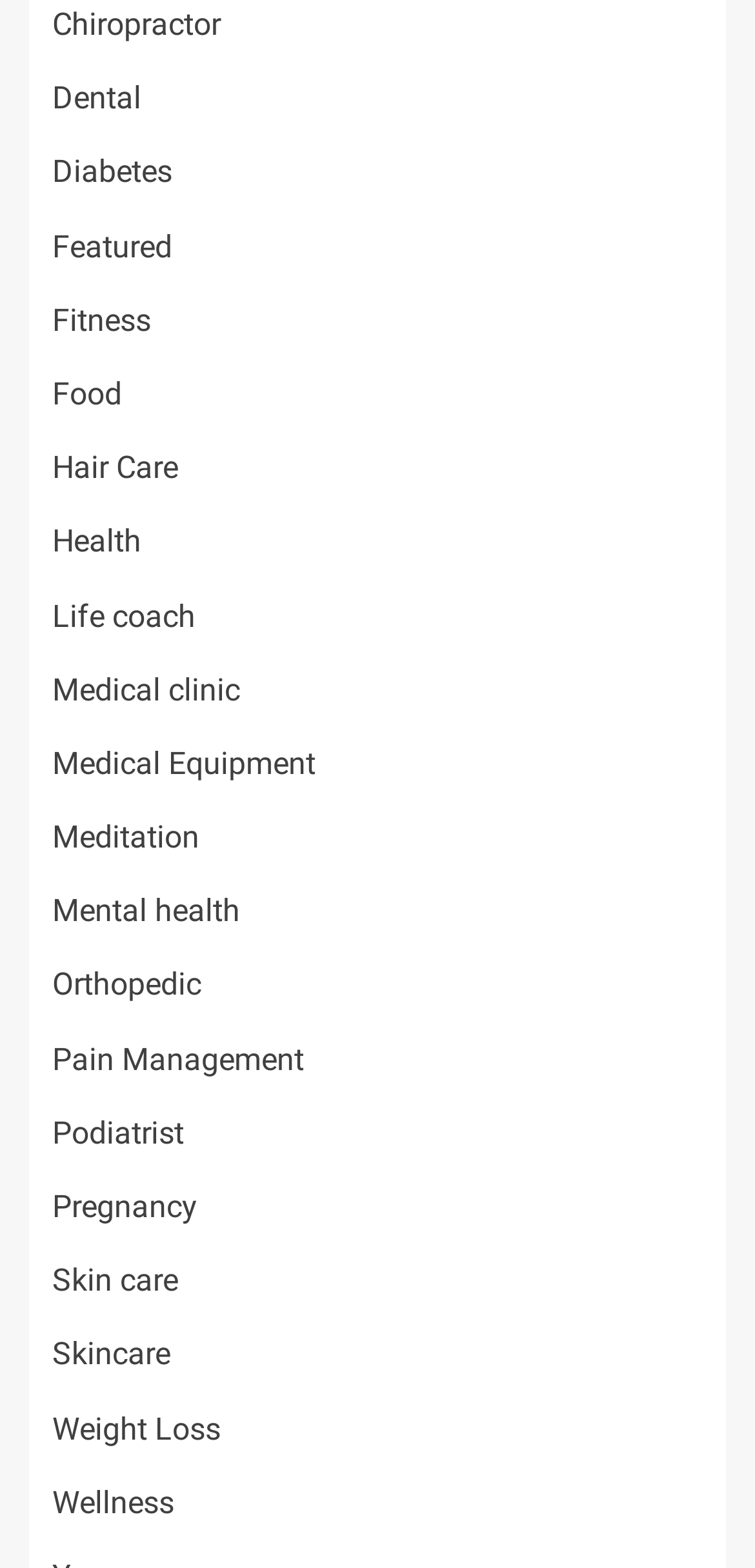What is the first category listed? Based on the screenshot, please respond with a single word or phrase.

Chiropractor